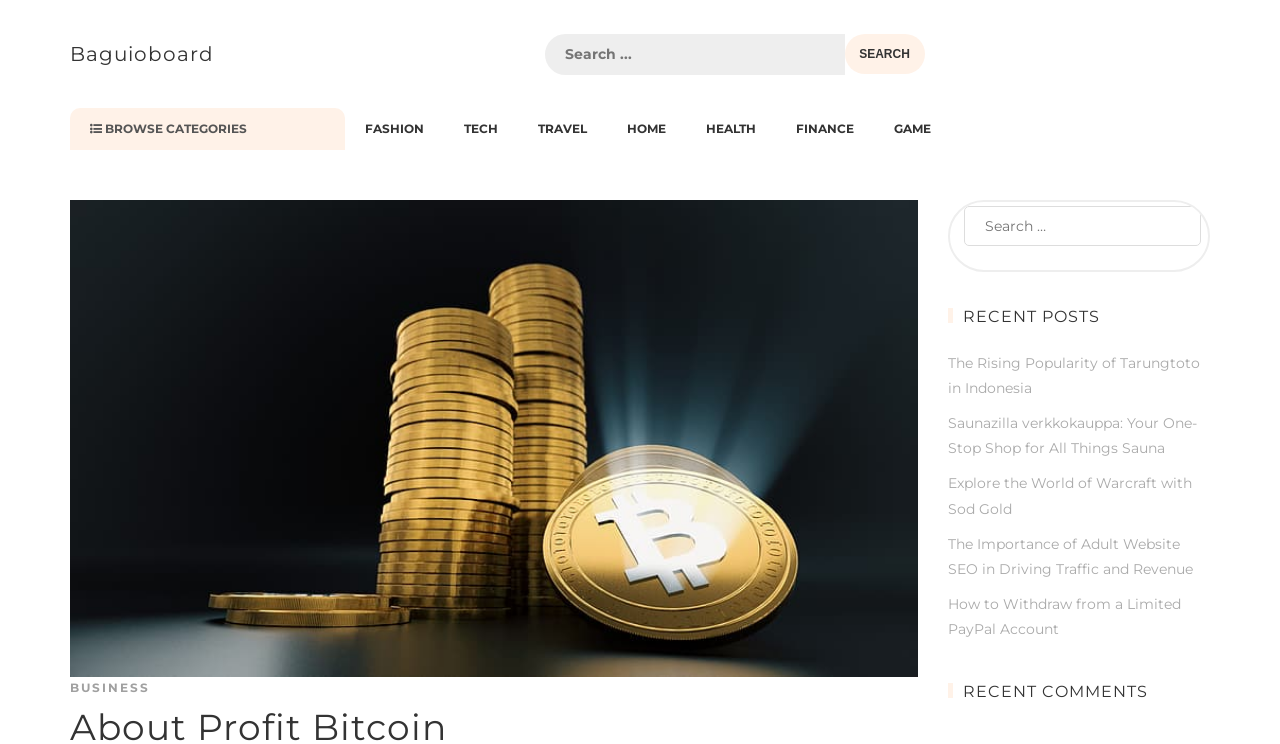Pinpoint the bounding box coordinates of the clickable area necessary to execute the following instruction: "Read the recent post about Tarungtoto in Indonesia". The coordinates should be given as four float numbers between 0 and 1, namely [left, top, right, bottom].

[0.74, 0.475, 0.937, 0.533]